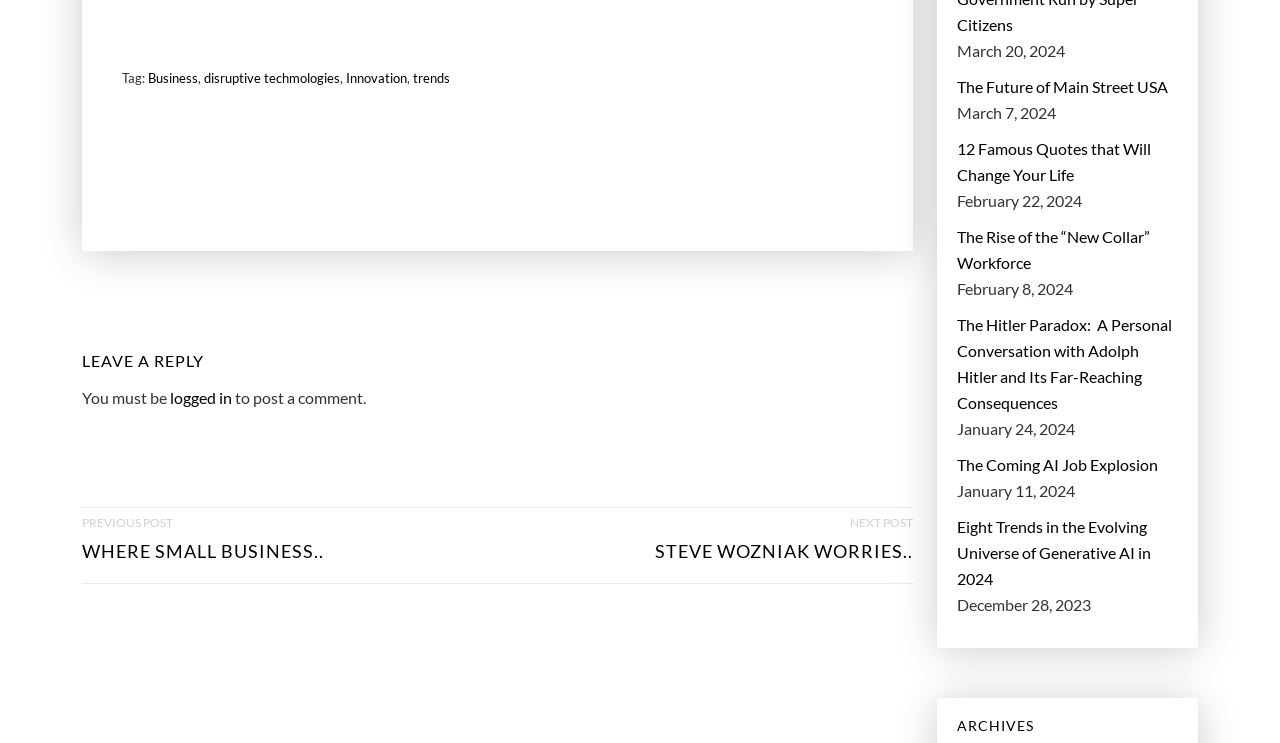How many previous posts are shown?
Using the image, respond with a single word or phrase.

One